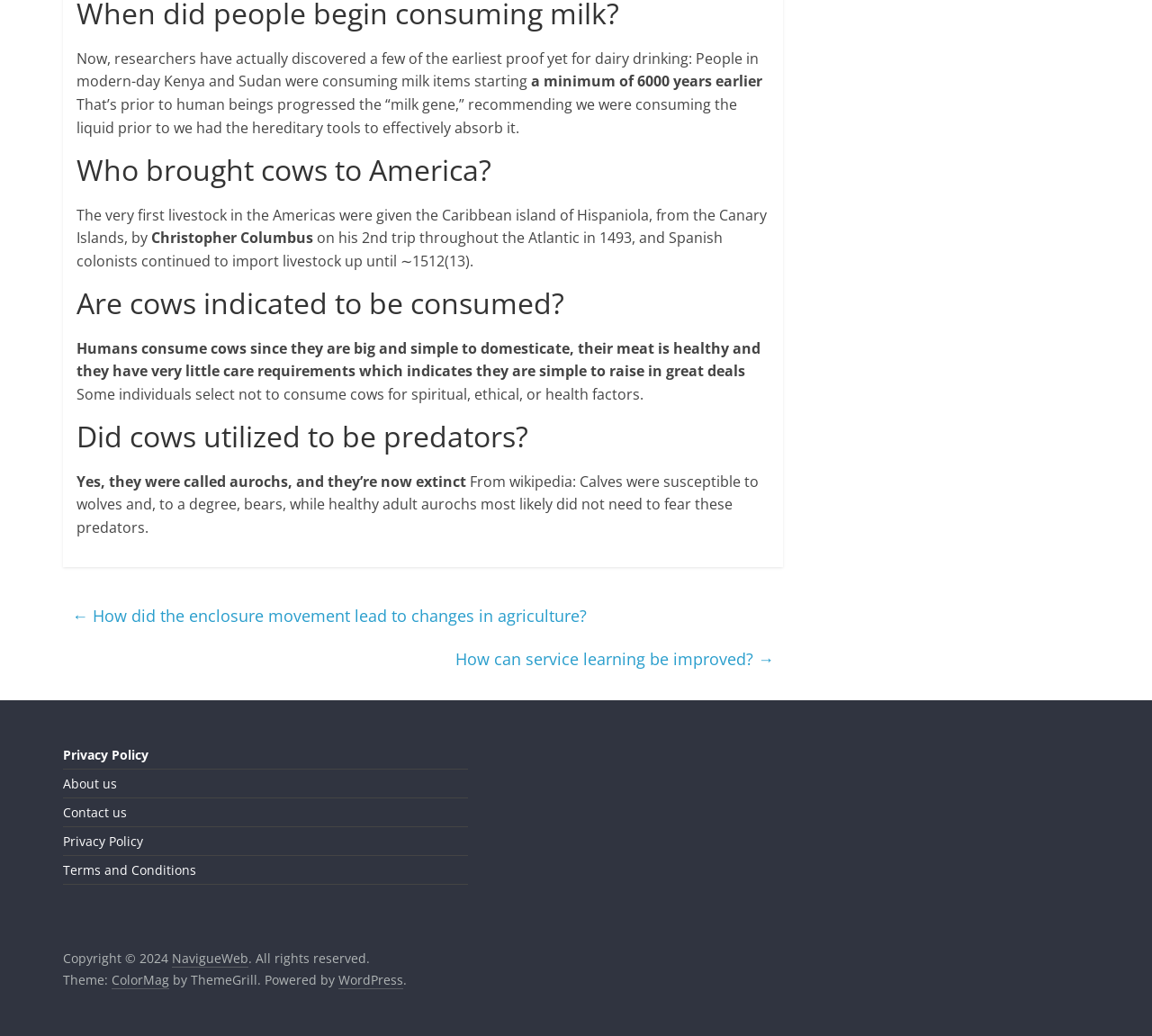Why do humans consume cows?
Using the image as a reference, give an elaborate response to the question.

I determined the answer by reading the text associated with the StaticText element that explains why humans consume cows, and it mentions that they are big and simple to domesticate as one of the reasons.